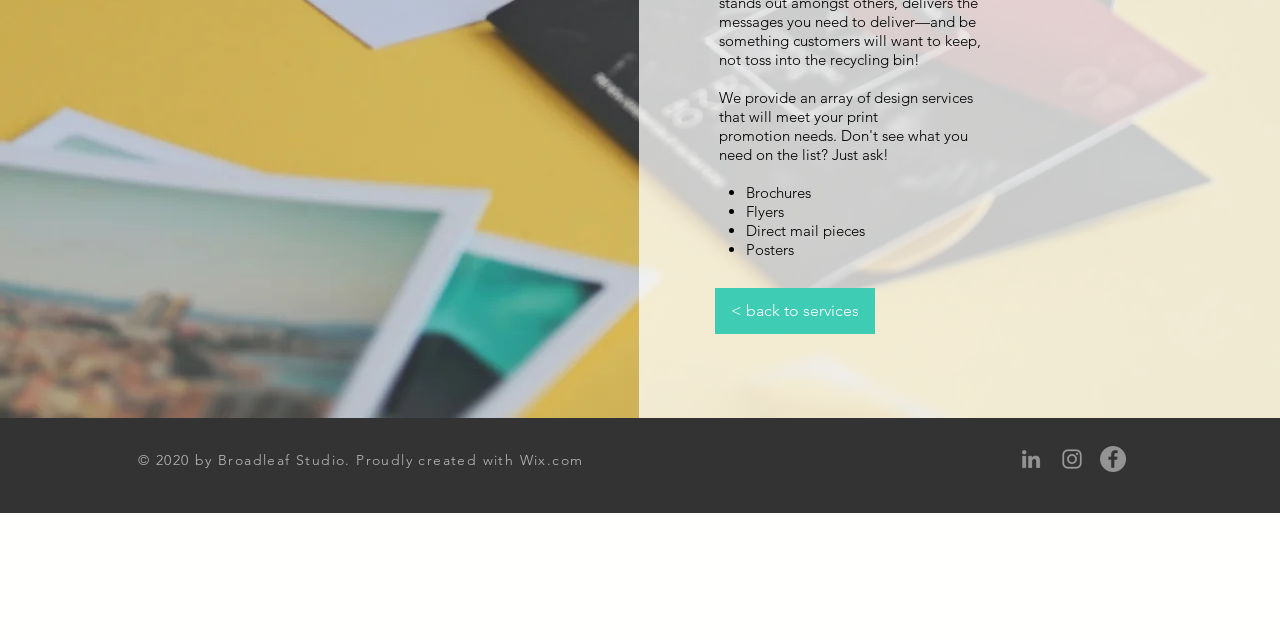Using the given element description, provide the bounding box coordinates (top-left x, top-left y, bottom-right x, bottom-right y) for the corresponding UI element in the screenshot: aria-label="Grey Instagram Icon"

[0.827, 0.697, 0.848, 0.738]